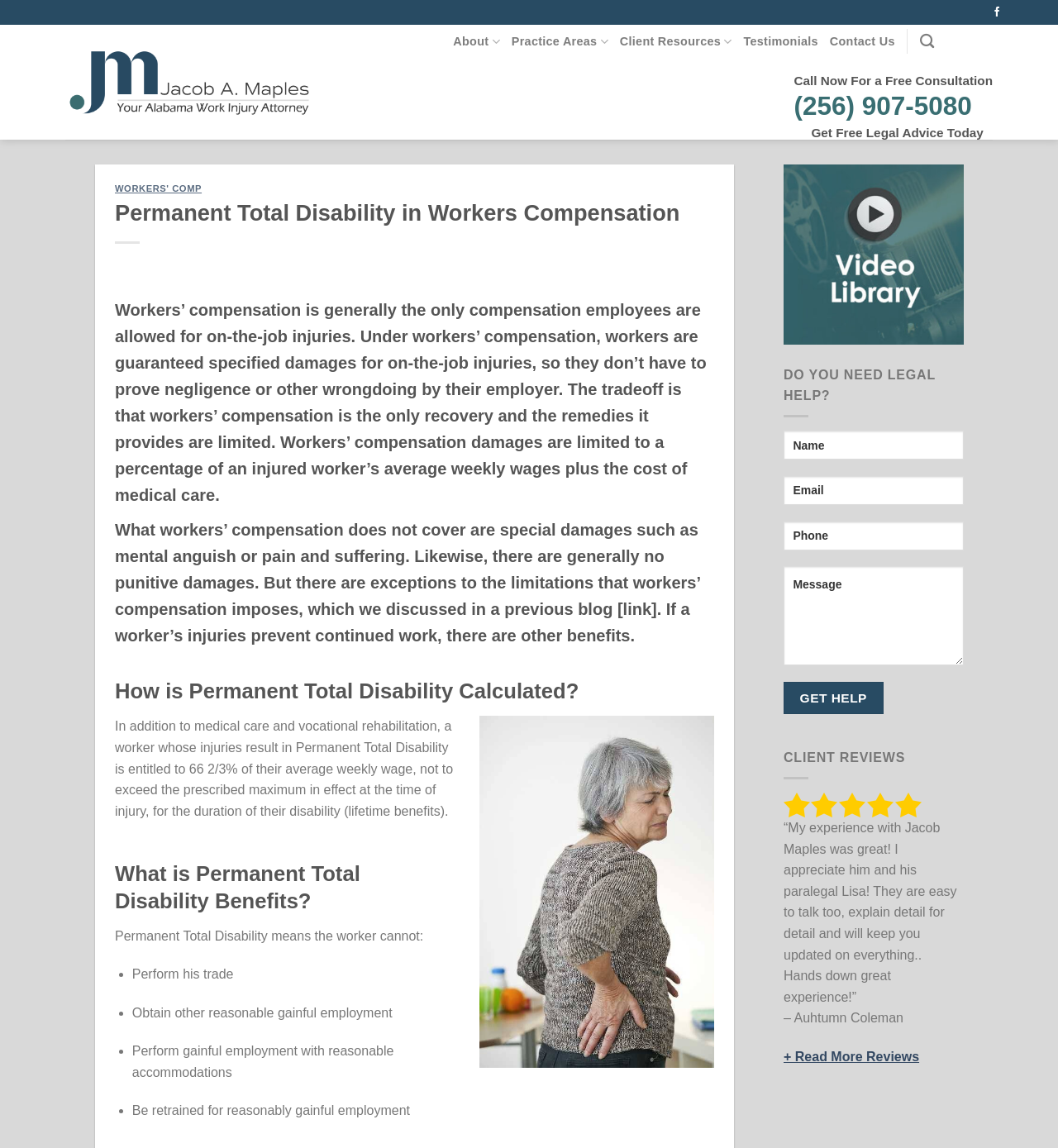Provide your answer in a single word or phrase: 
What is the main topic of this webpage?

Workers' Compensation